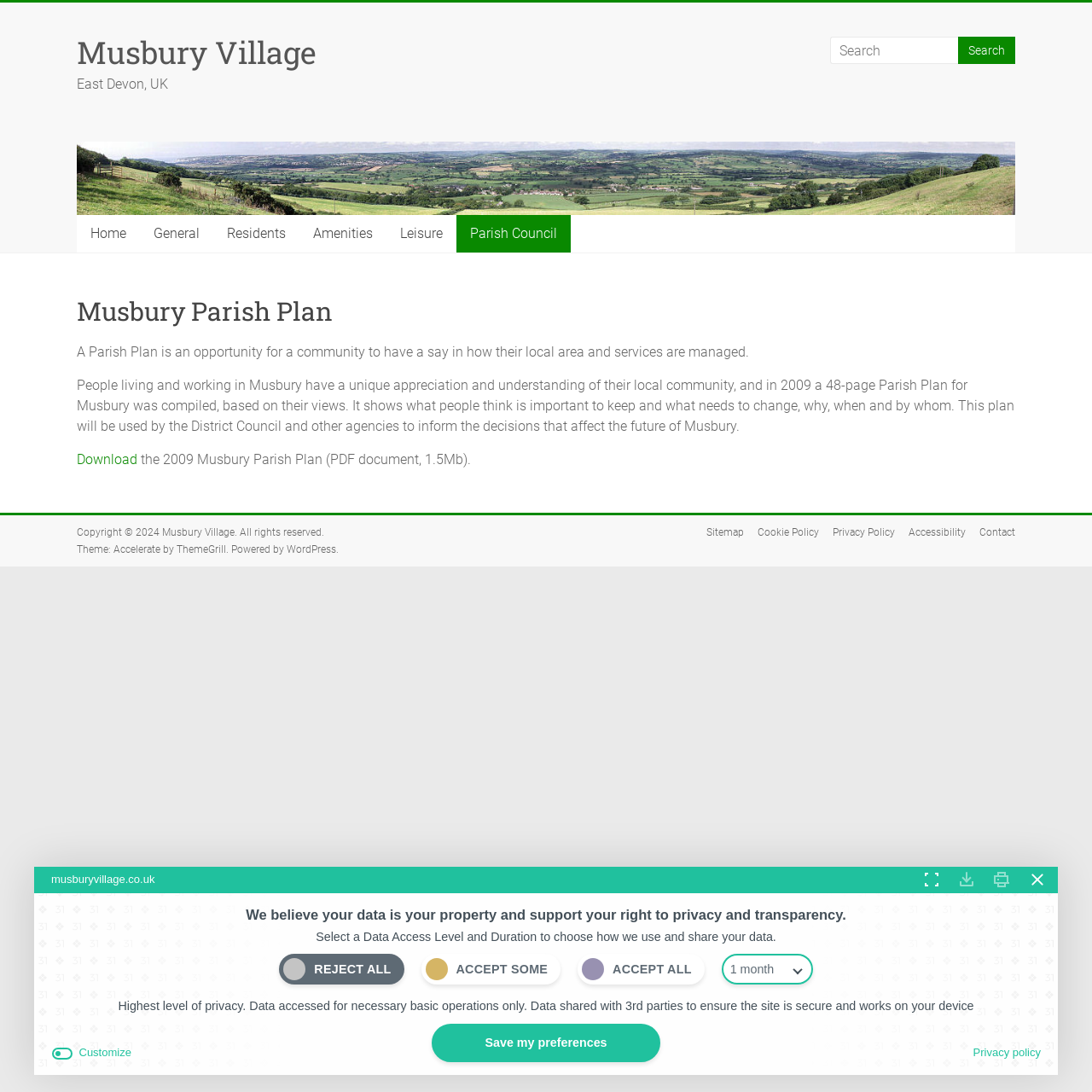Please identify the bounding box coordinates of the clickable region that I should interact with to perform the following instruction: "Visit the Facebook page". The coordinates should be expressed as four float numbers between 0 and 1, i.e., [left, top, right, bottom].

None